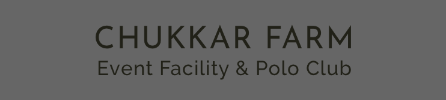Give a short answer using one word or phrase for the question:
What is the background color of the logo?

Muted gray